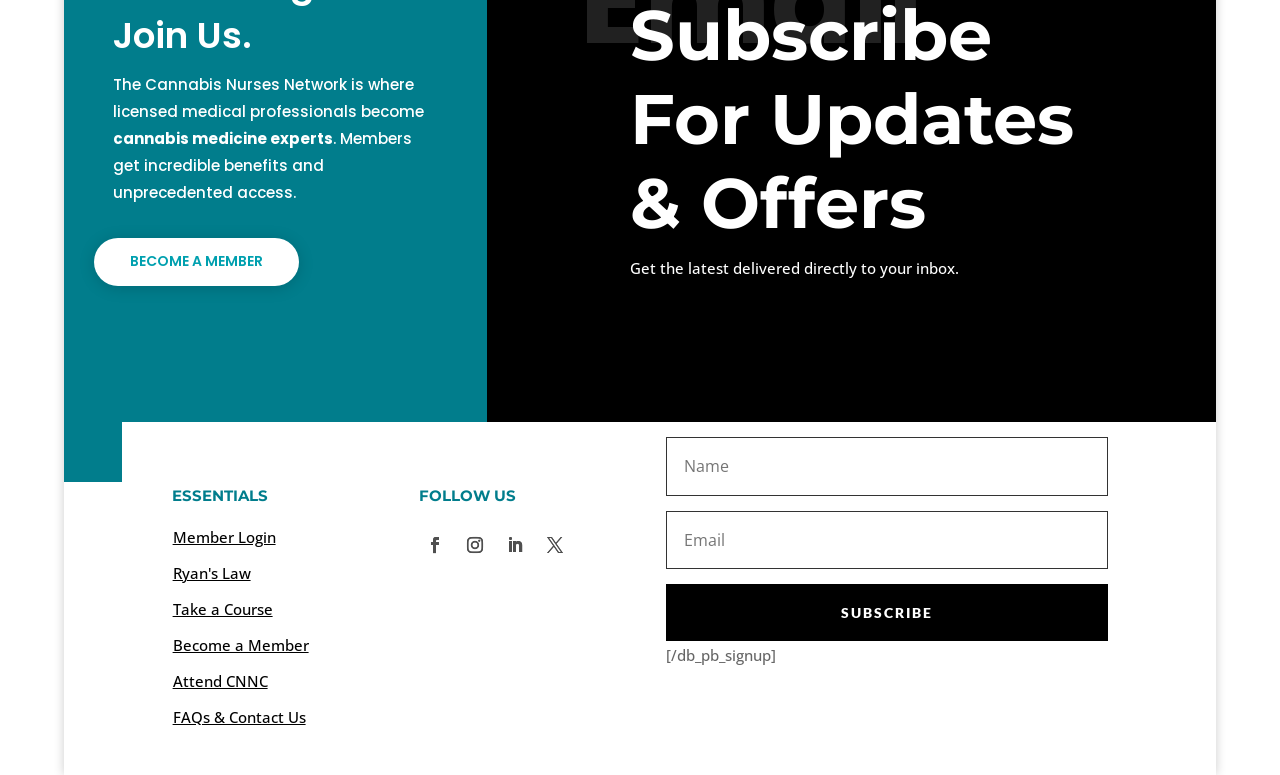Please find the bounding box coordinates of the element's region to be clicked to carry out this instruction: "Follow on Facebook".

[0.327, 0.682, 0.352, 0.724]